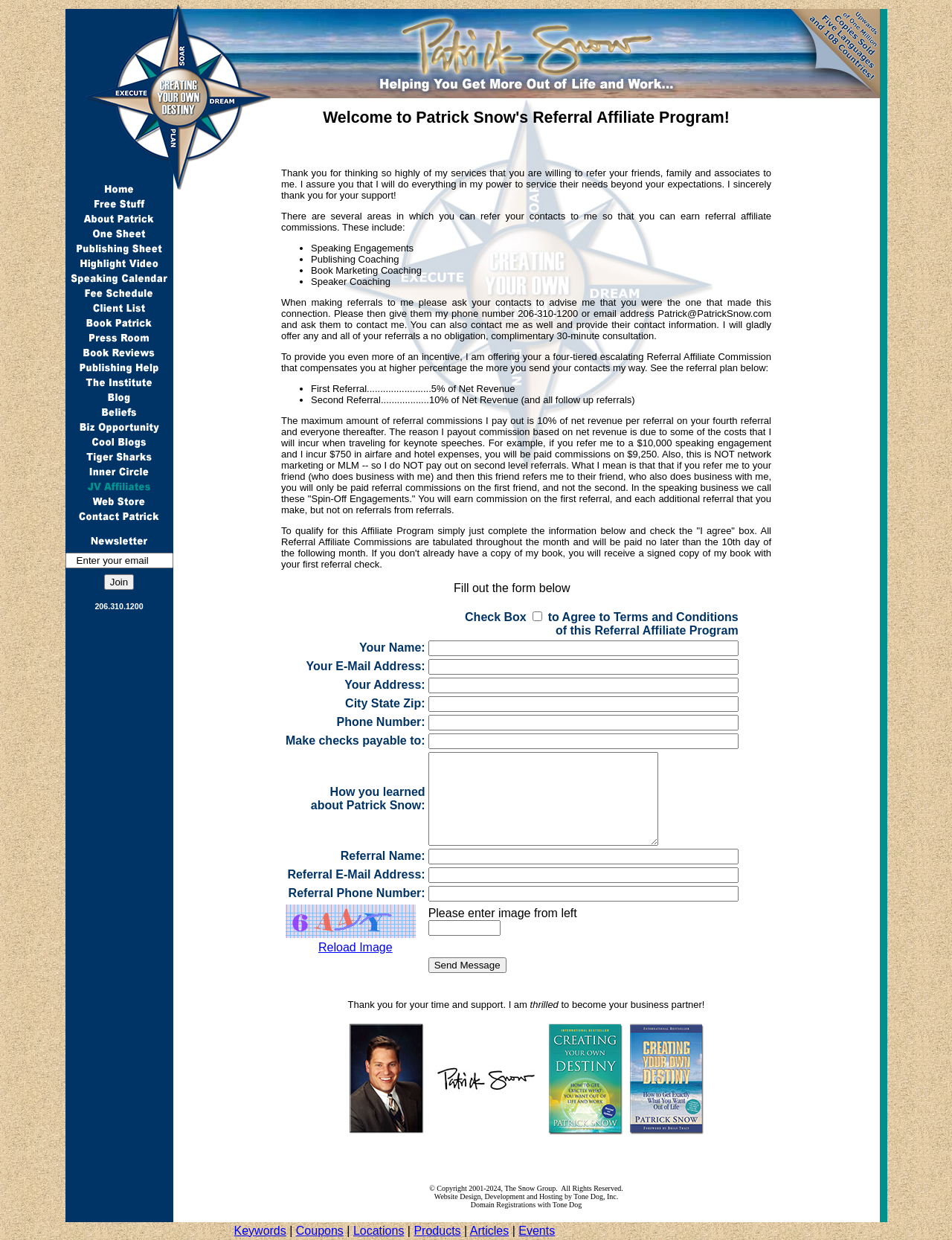Extract the bounding box coordinates for the described element: "alt="Patrick Snow Signature"". The coordinates should be represented as four float numbers between 0 and 1: [left, top, right, bottom].

[0.449, 0.873, 0.57, 0.883]